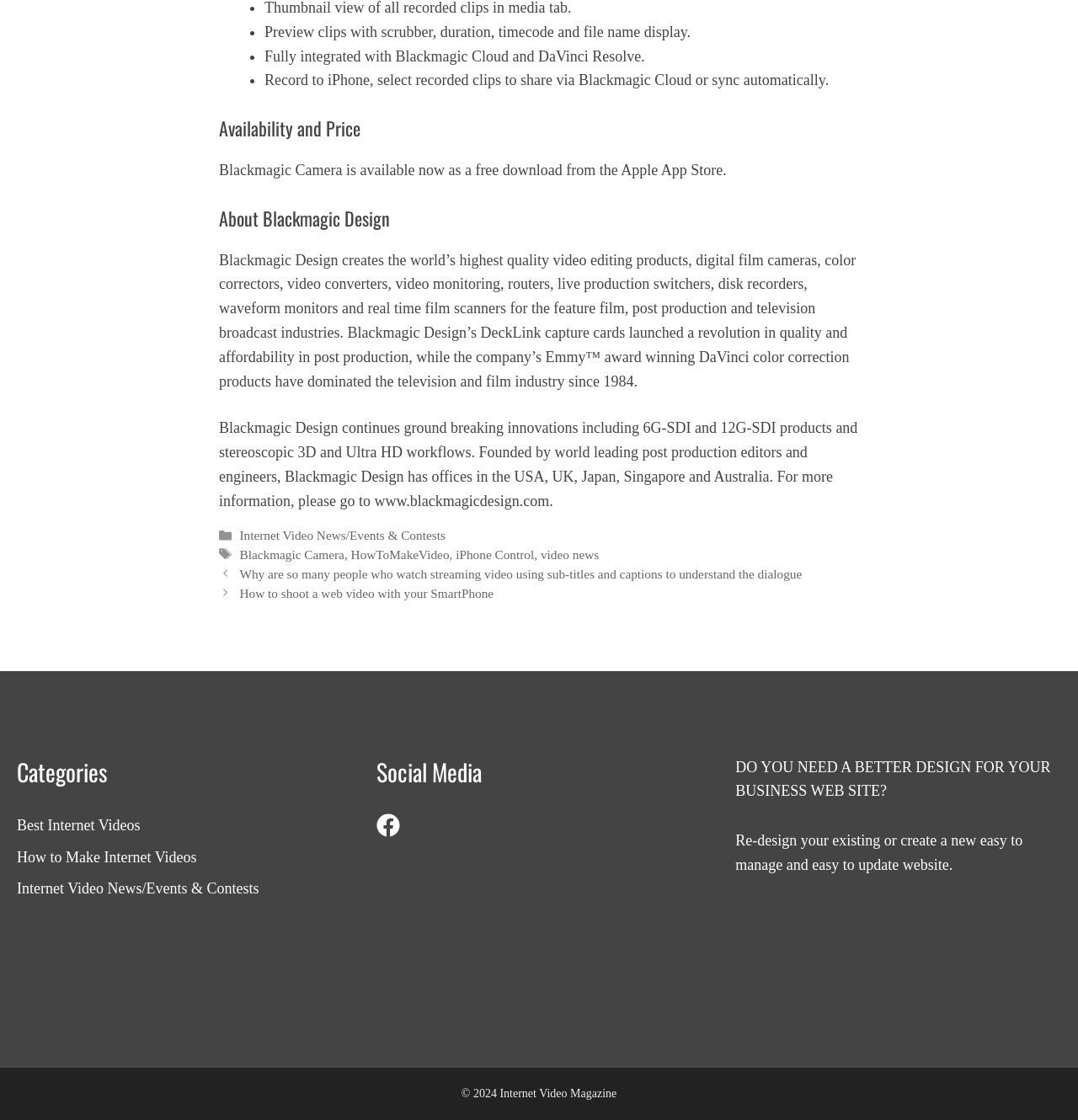Based on the visual content of the image, answer the question thoroughly: What is the category of the post 'How to shoot a web video with your SmartPhone'?

Based on the webpage, the post 'How to shoot a web video with your SmartPhone' is categorized under 'How to Make Internet Videos', which is one of the categories listed on the webpage.